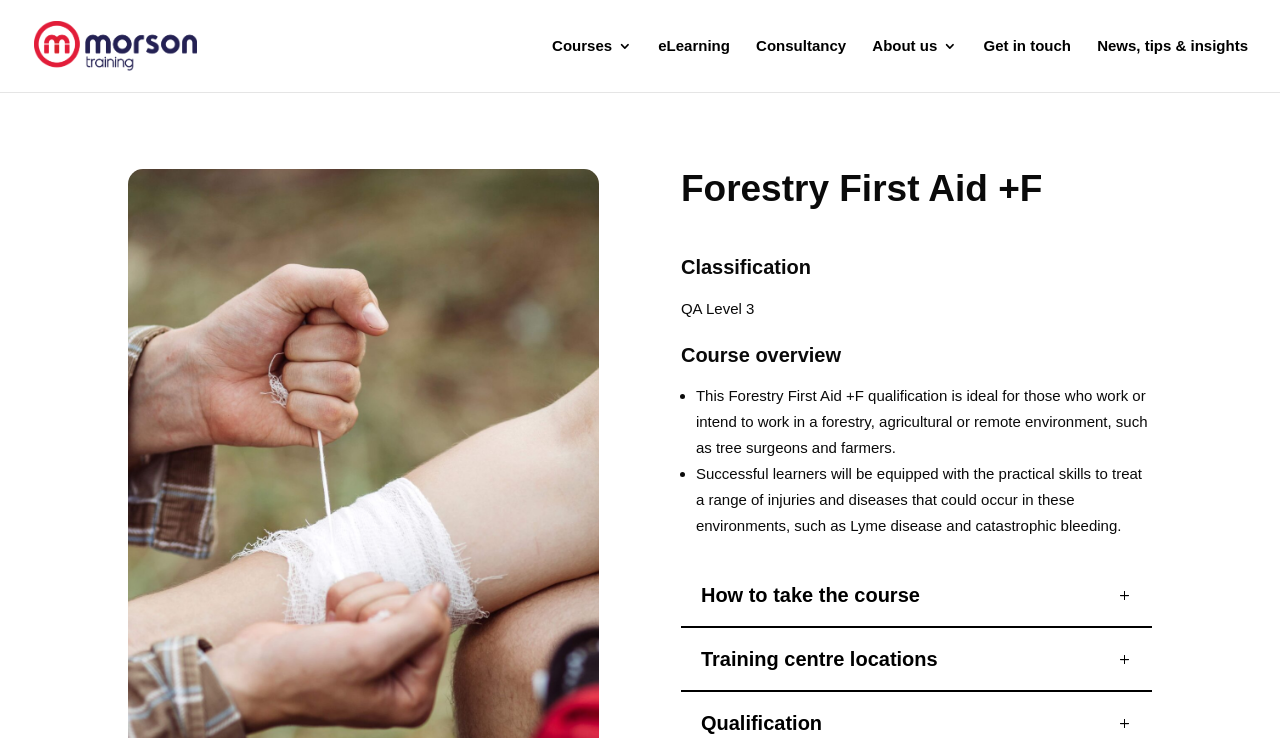What is the purpose of this course?
Carefully analyze the image and provide a detailed answer to the question.

The purpose of this course can be inferred from the course overview section, which mentions that successful learners will be equipped with the practical skills to treat a range of injuries and diseases that could occur in forestry, agricultural or remote environments.